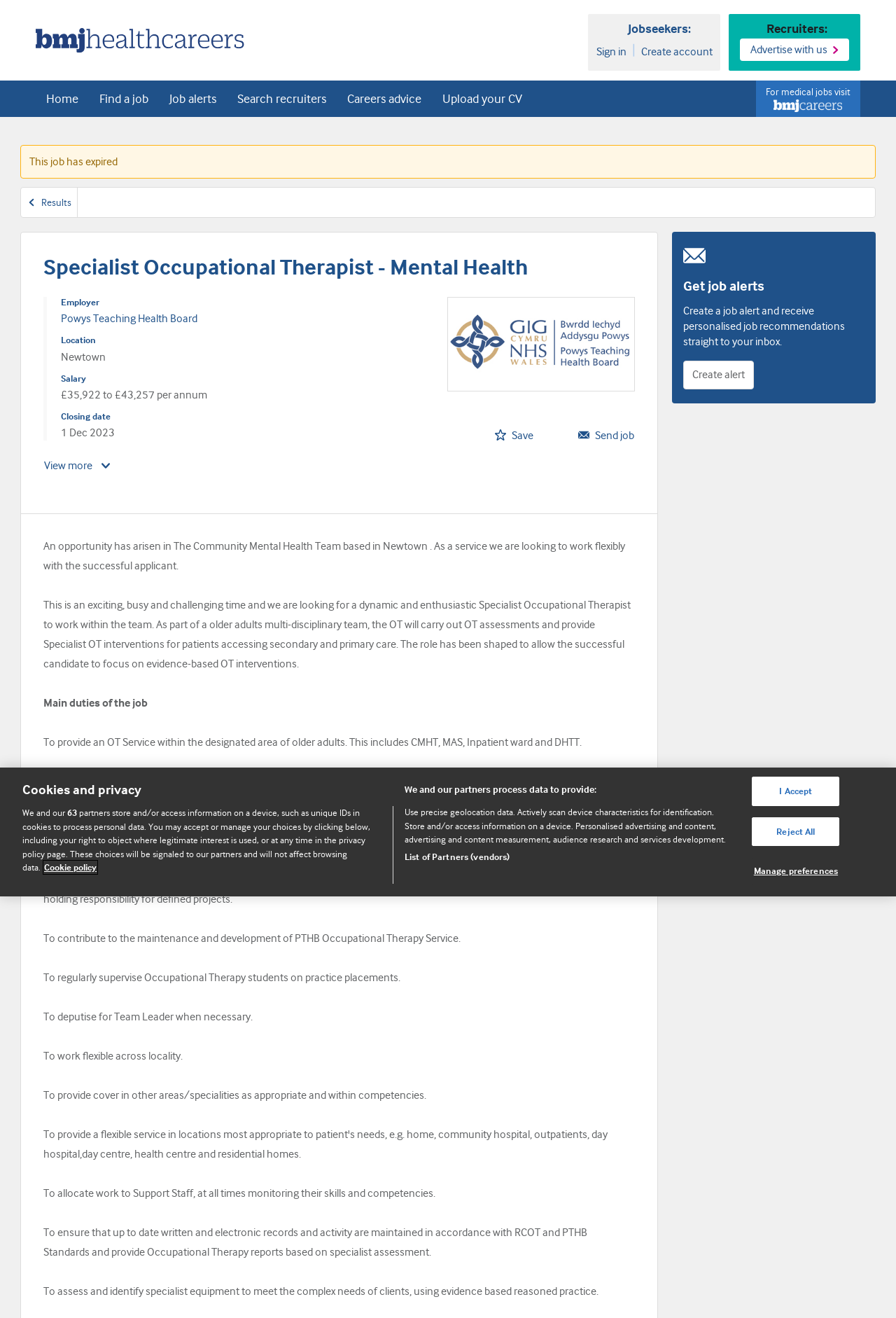What is the location of the job?
Examine the webpage screenshot and provide an in-depth answer to the question.

I found the location by looking at the description list detail element with the text 'Newtown' which is under the 'Location' term.